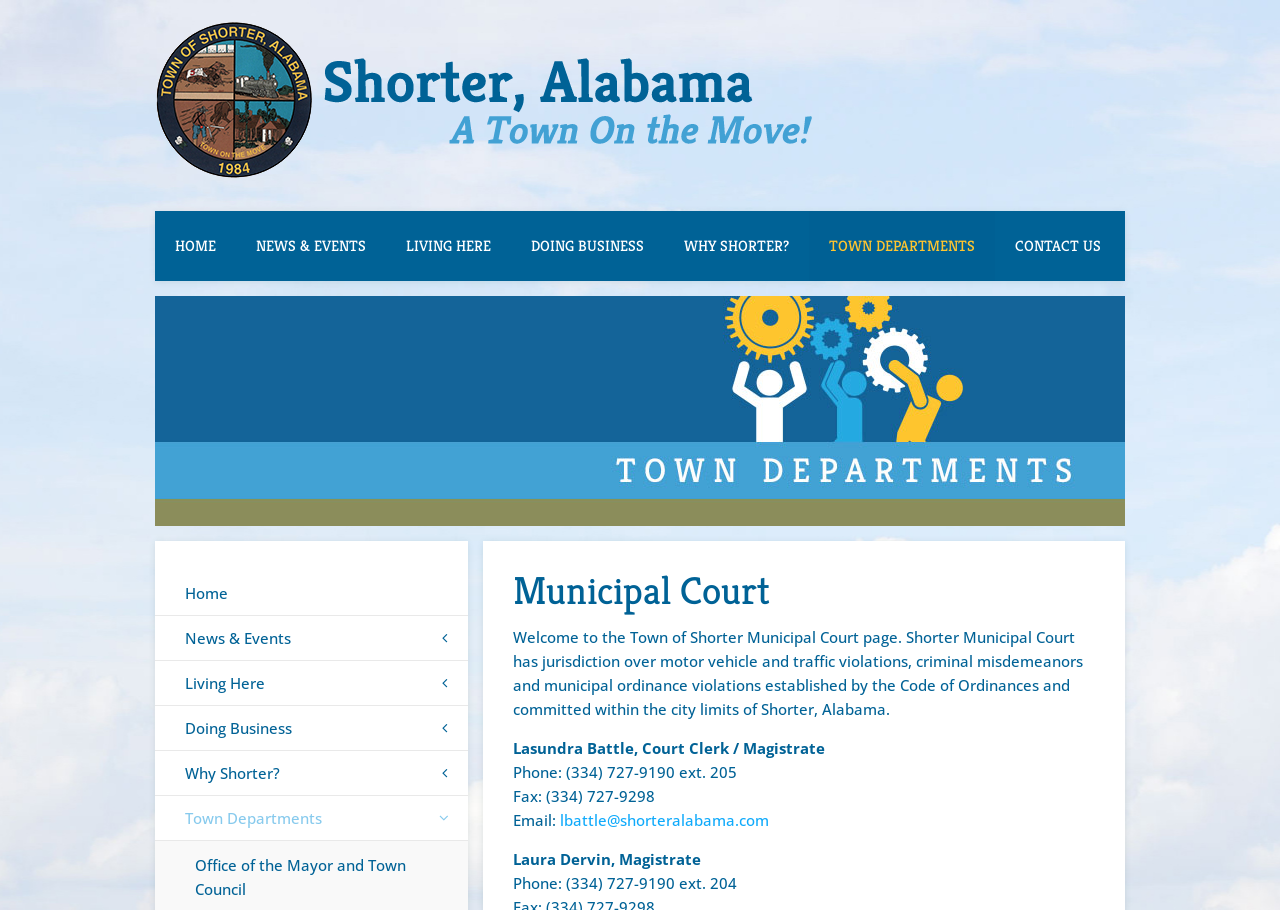Locate the bounding box coordinates of the area where you should click to accomplish the instruction: "View the Municipal Court page".

[0.401, 0.627, 0.855, 0.67]